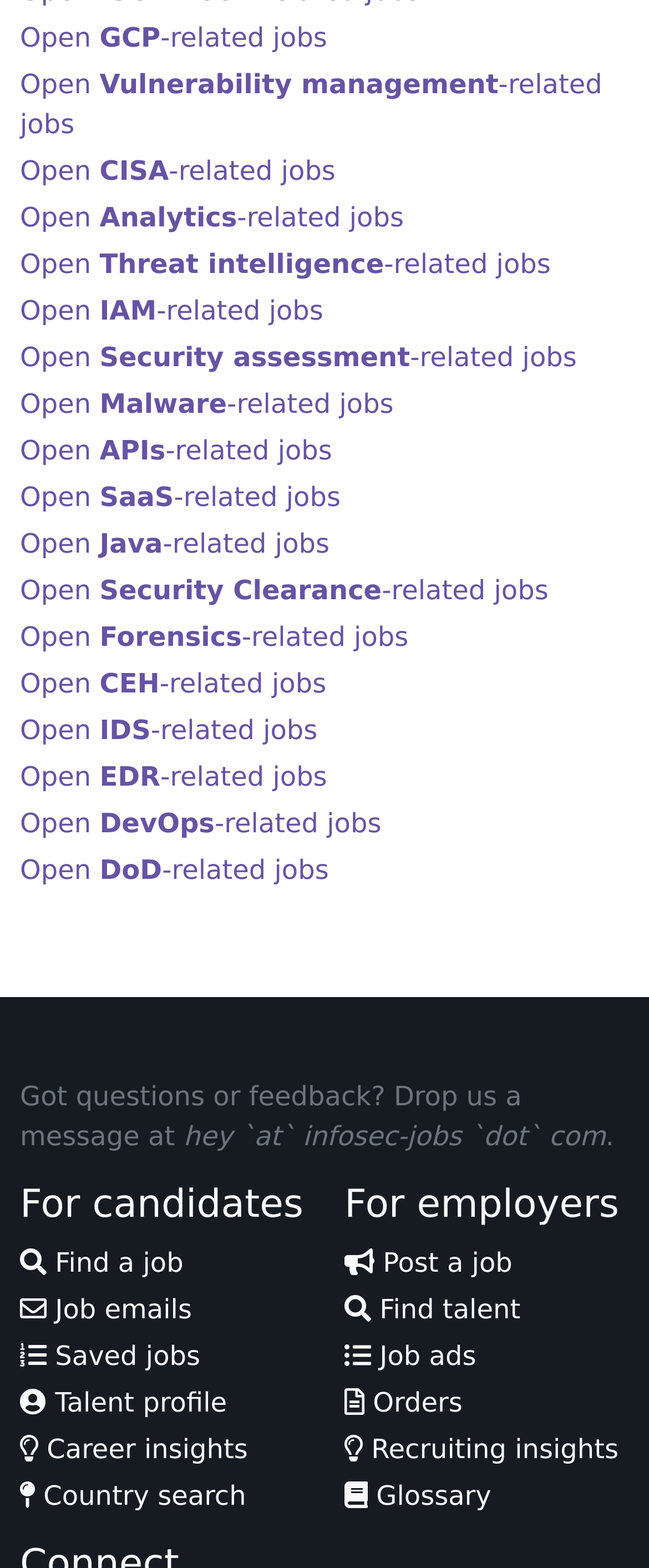Using the provided element description: "Open DevOps-related jobs", determine the bounding box coordinates of the corresponding UI element in the screenshot.

[0.031, 0.515, 0.588, 0.535]